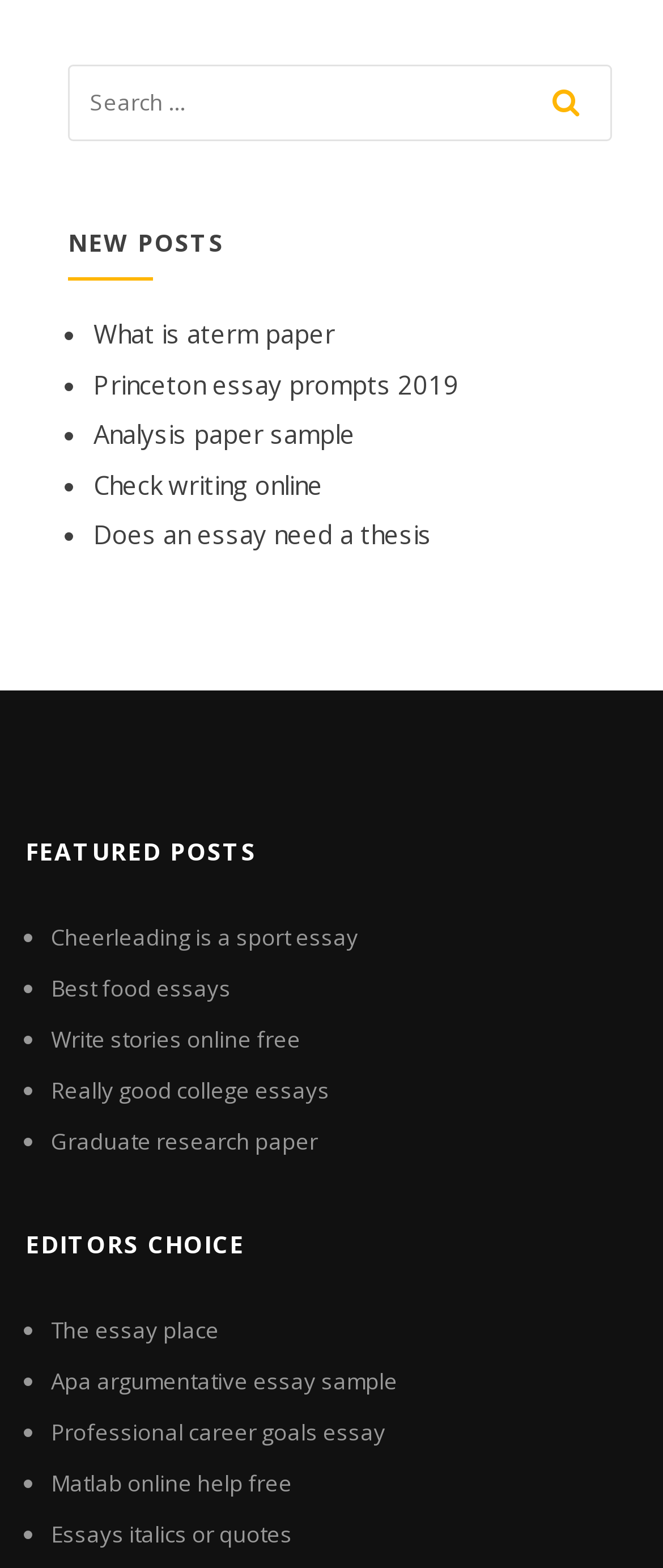What is the purpose of the textbox?
Answer with a single word or short phrase according to what you see in the image.

Search